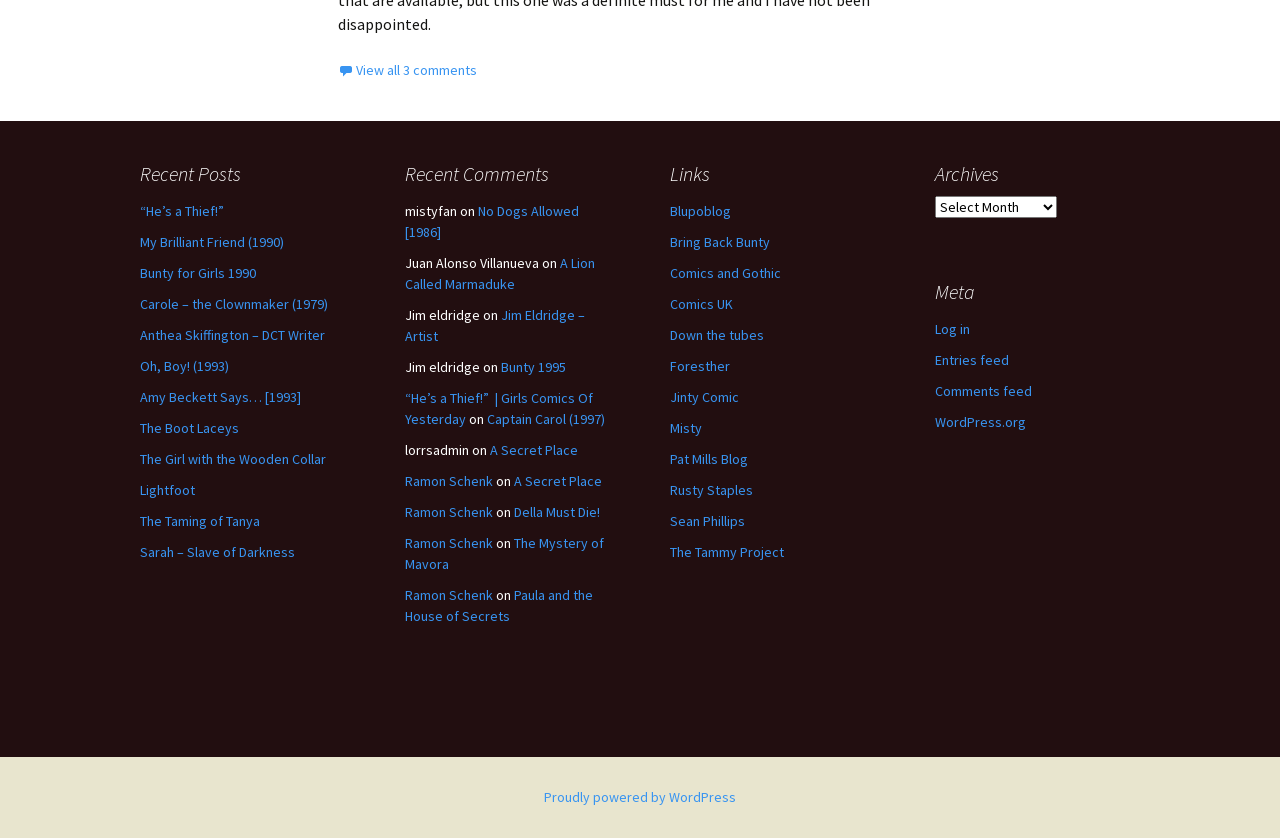What is the purpose of the 'Archives' section?
Could you give a comprehensive explanation in response to this question?

I inferred the purpose of the 'Archives' section by looking at its location and the presence of a combobox, which suggests that it allows users to access archived content.